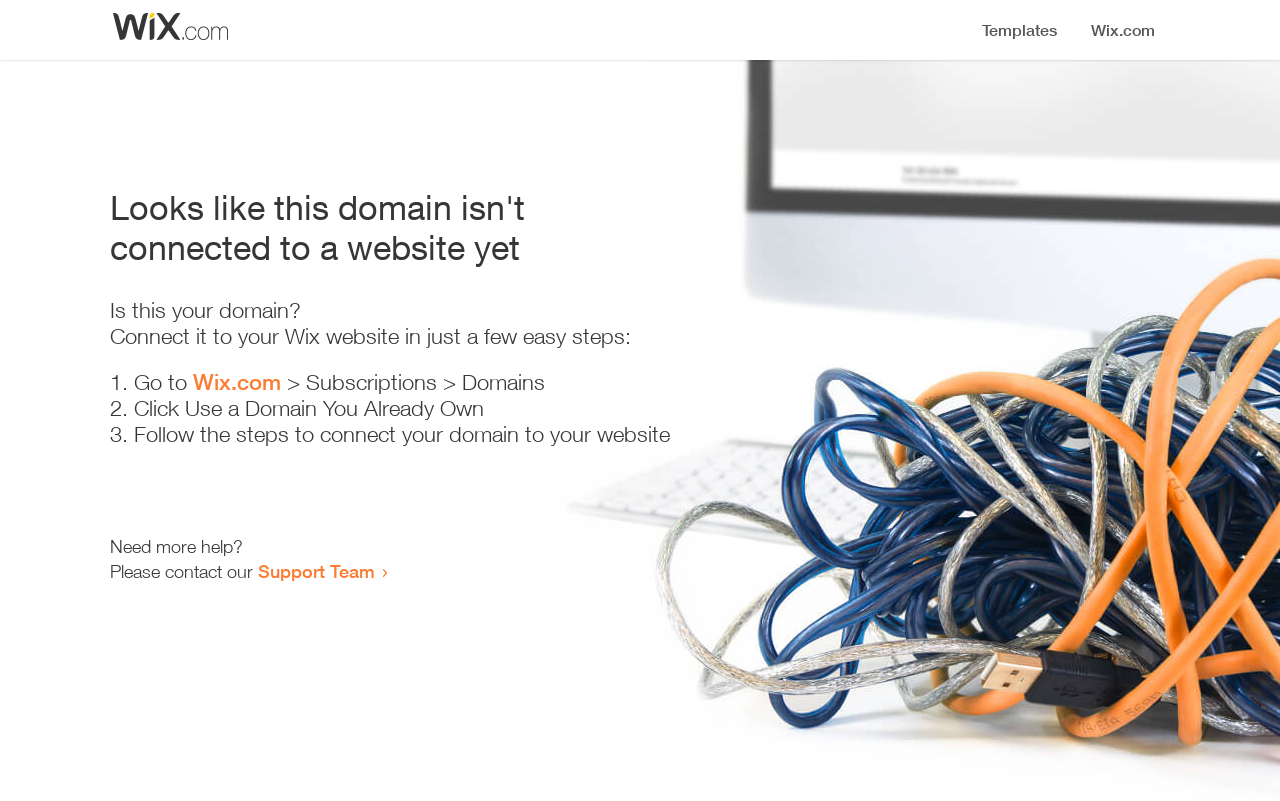What is the name of the website required for domain connection?
Look at the image and construct a detailed response to the question.

The webpage instructs users to 'Go to Wix.com' in order to connect their domain, indicating that Wix.com is the website required for domain connection.